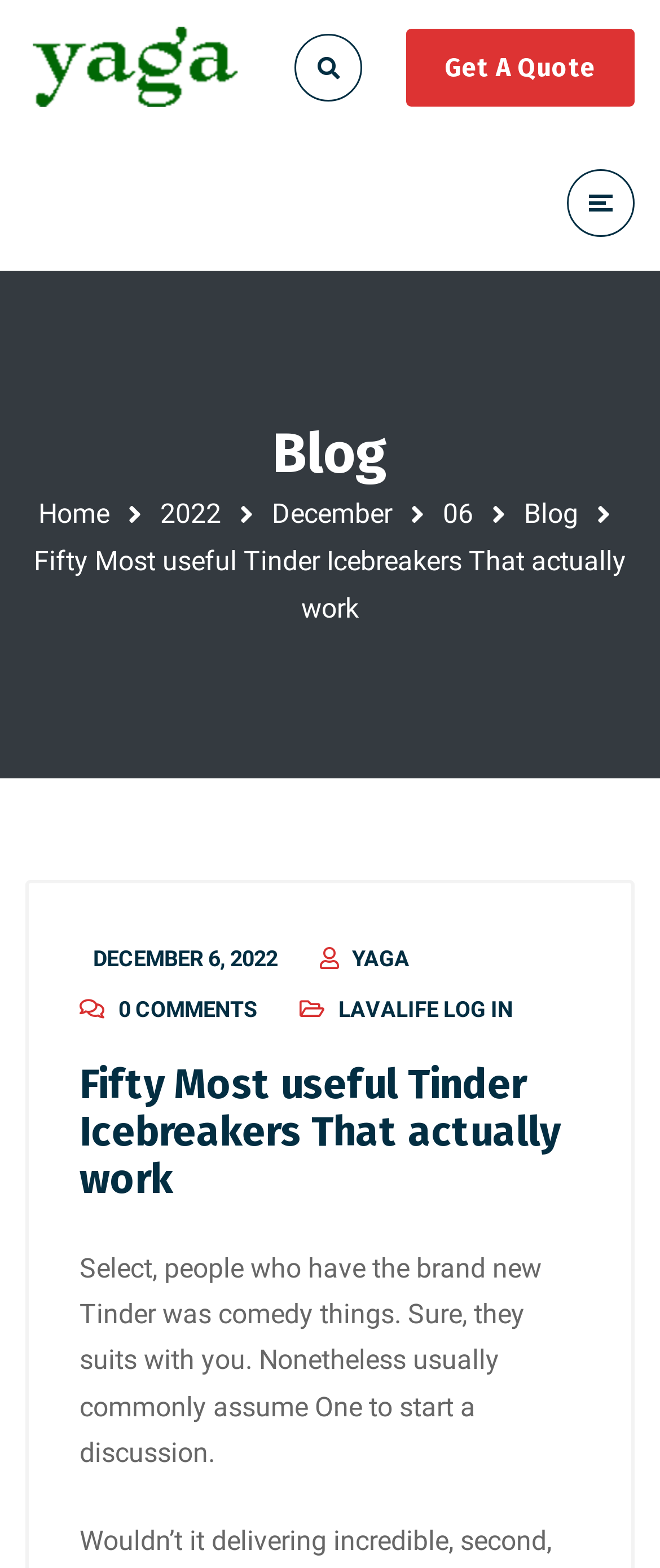How many comments does the article have?
We need a detailed and exhaustive answer to the question. Please elaborate.

I found the number of comments by looking at the link that says '0 COMMENTS'. This indicates that the article has no comments.